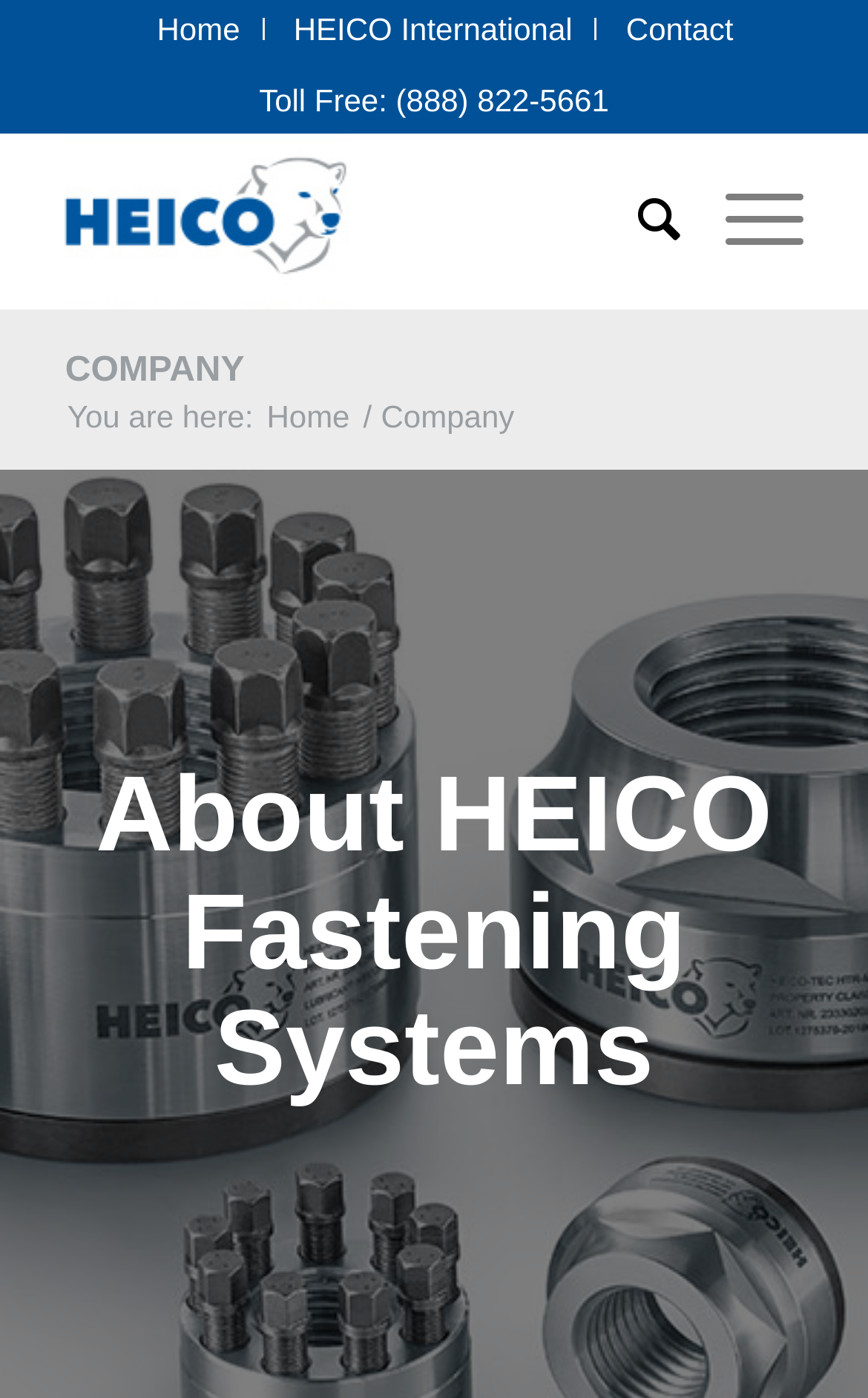Generate an in-depth caption that captures all aspects of the webpage.

The webpage is about HEICO Fastening Systems, a company. At the top, there is a toll-free phone number, (888) 822-5661, displayed prominently. Below it, there is a layout table that spans most of the width, containing a link to the company's homepage, accompanied by an image of the company's logo. 

To the right of the layout table, there are two links, "Search" and "Menu", positioned side by side. 

Below these elements, there is a heading that reads "COMPANY", with a link to the company page below it. Next to the heading, there is a breadcrumb navigation section, which displays the current location as "You are here: Home / Company". 

The main content of the page is headed by a title, "About HEICO Fastening Systems", which occupies most of the width and takes up a significant portion of the page.